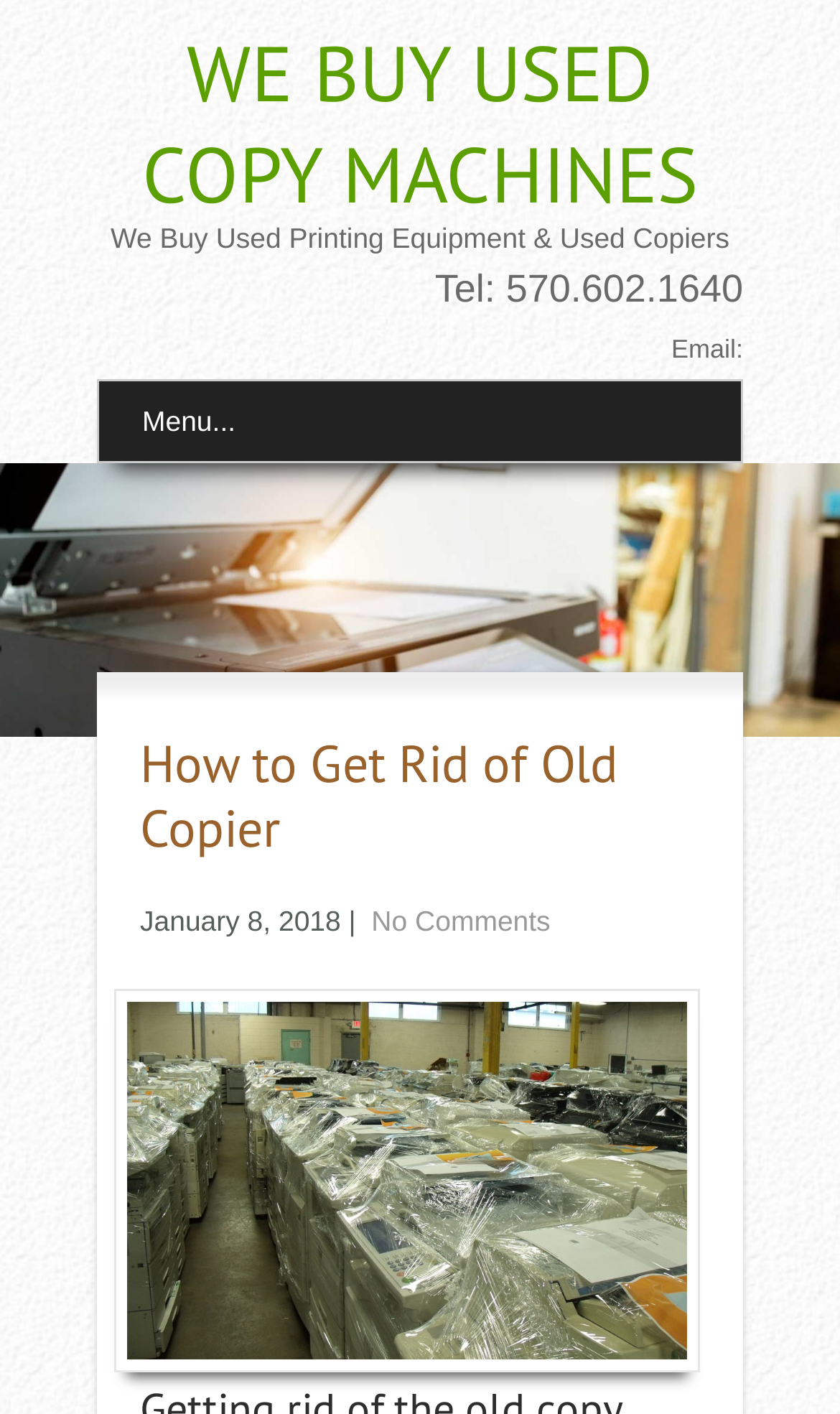Please specify the bounding box coordinates in the format (top-left x, top-left y, bottom-right x, bottom-right y), with all values as floating point numbers between 0 and 1. Identify the bounding box of the UI element described by: No Comments

[0.442, 0.64, 0.655, 0.663]